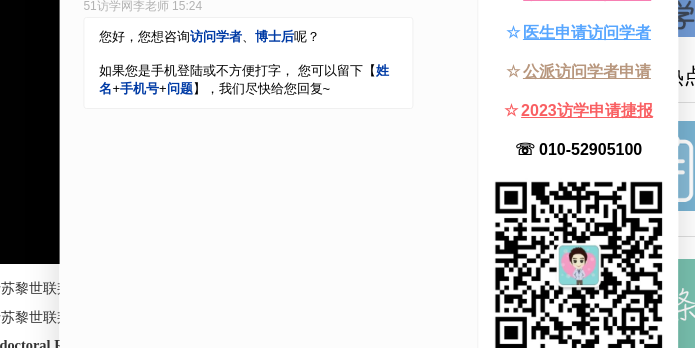What is the purpose of the QR code?
Look at the image and respond to the question as thoroughly as possible.

The QR code is placed on the right side of the interface, alongside labels for various application categories, implying that it may provide additional resources or contact information related to the educational opportunities.